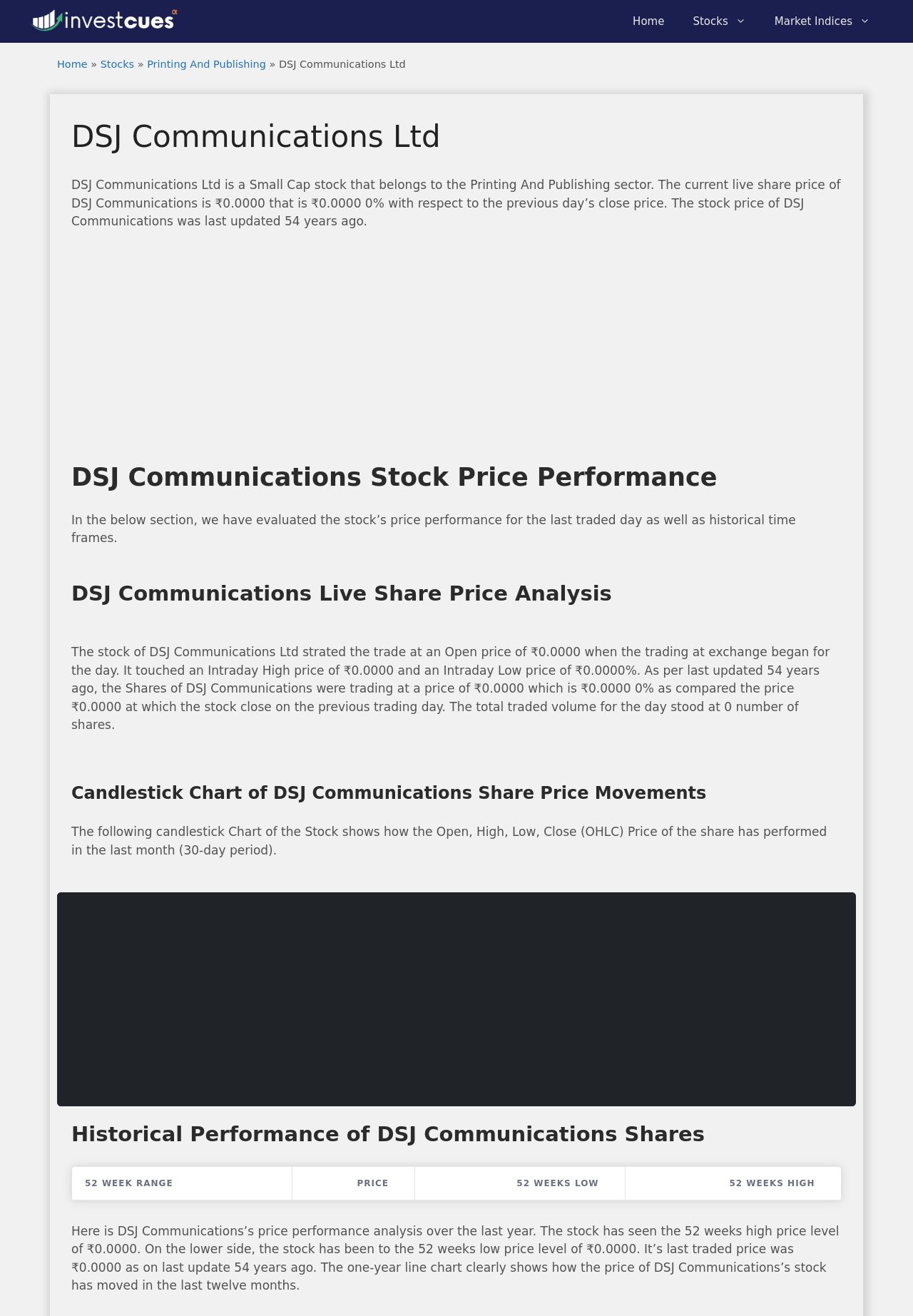What sector does DSJ Communications Ltd belong to?
Carefully analyze the image and provide a thorough answer to the question.

The sector that DSJ Communications Ltd belongs to can be found in the StaticText element with the description 'DSJ Communications Ltd is a Small Cap stock that belongs to the Printing And Publishing sector.'